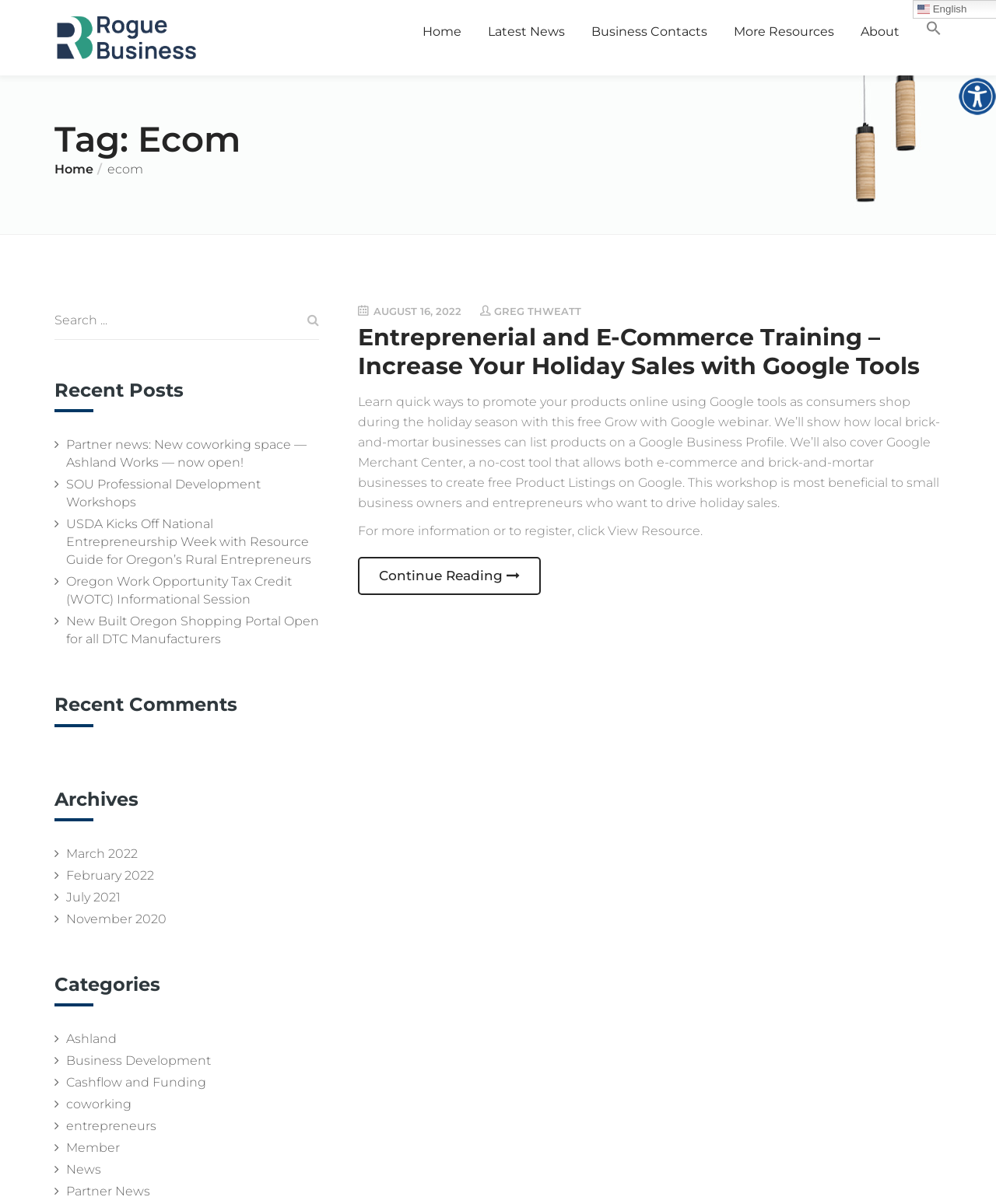Please reply to the following question using a single word or phrase: 
What is the name of the business?

Rogue Business